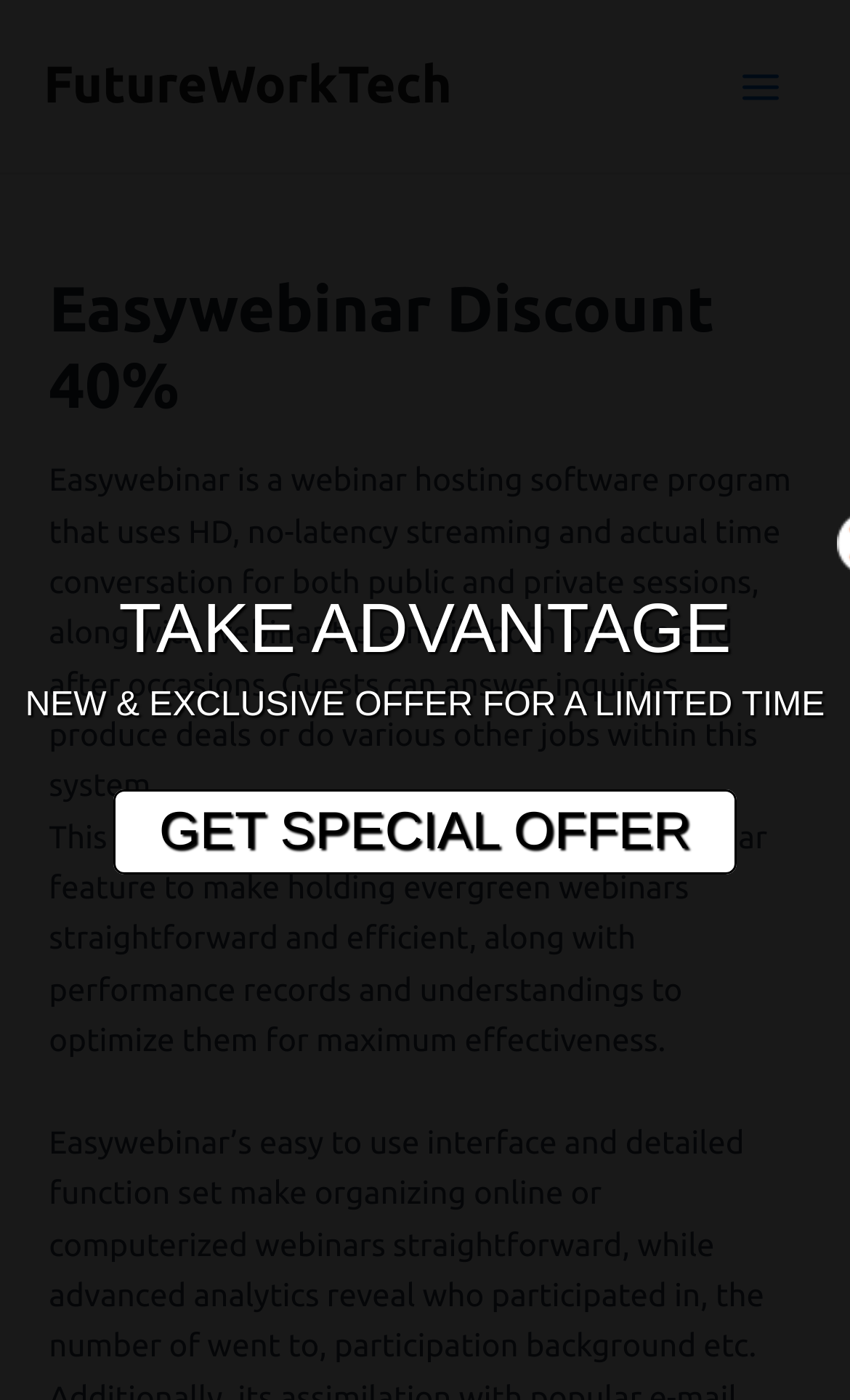Identify the bounding box for the UI element described as: "FutureWorkTech". The coordinates should be four float numbers between 0 and 1, i.e., [left, top, right, bottom].

[0.051, 0.041, 0.532, 0.081]